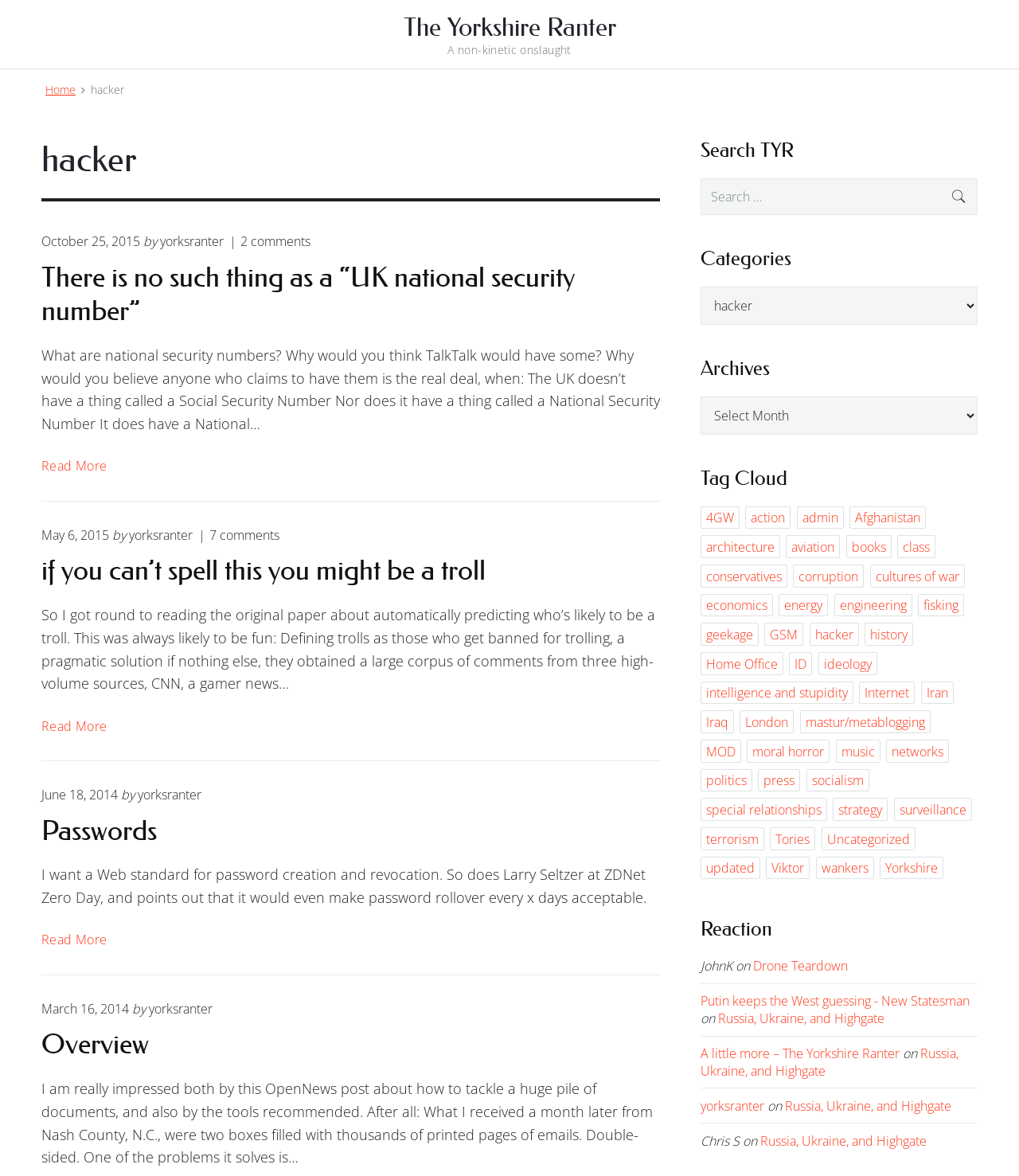Please indicate the bounding box coordinates for the clickable area to complete the following task: "View archives". The coordinates should be specified as four float numbers between 0 and 1, i.e., [left, top, right, bottom].

[0.687, 0.337, 0.959, 0.369]